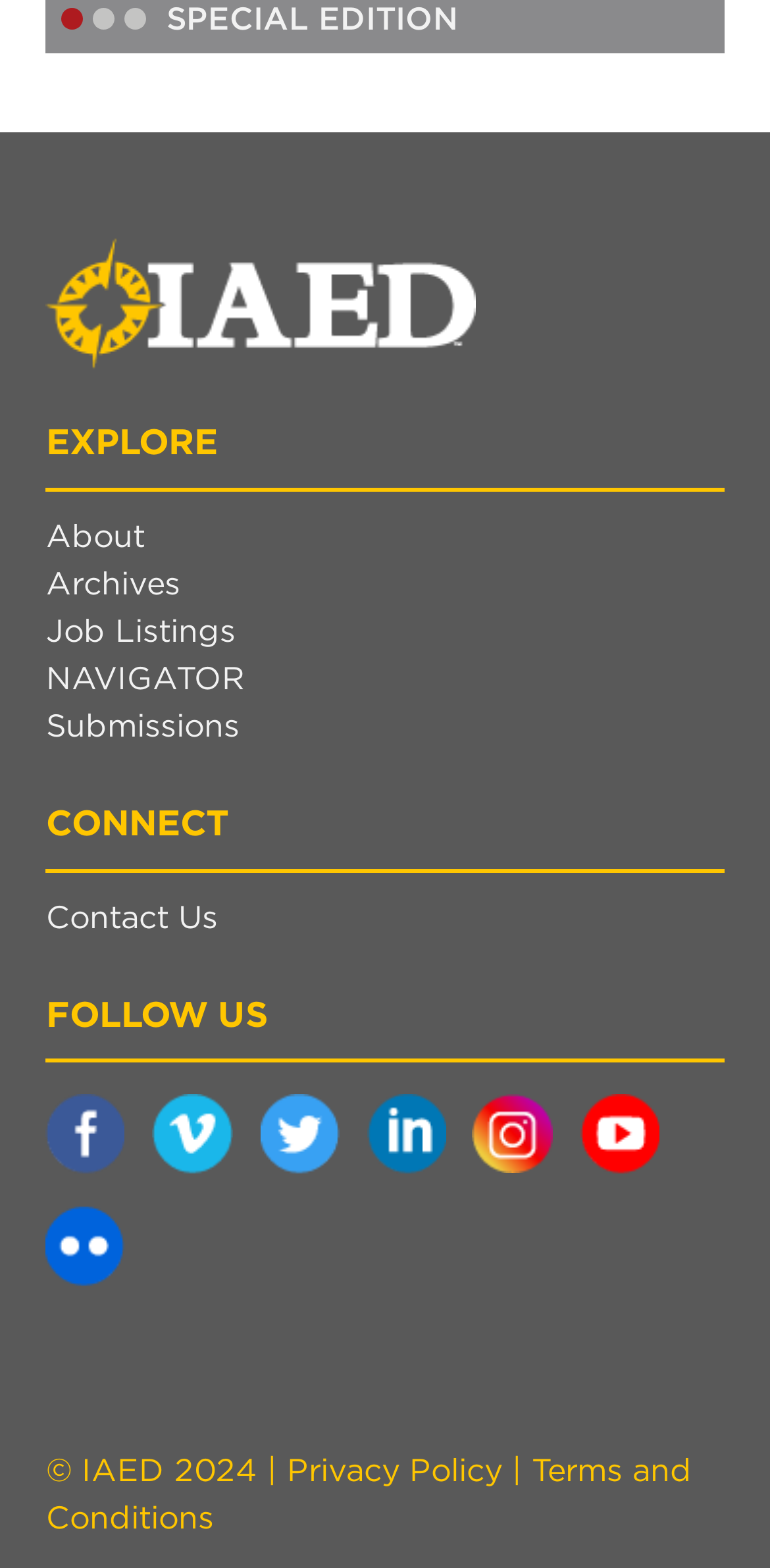For the element described, predict the bounding box coordinates as (top-left x, top-left y, bottom-right x, bottom-right y). All values should be between 0 and 1. Element description: Terms and Conditions

[0.06, 0.925, 0.898, 0.98]